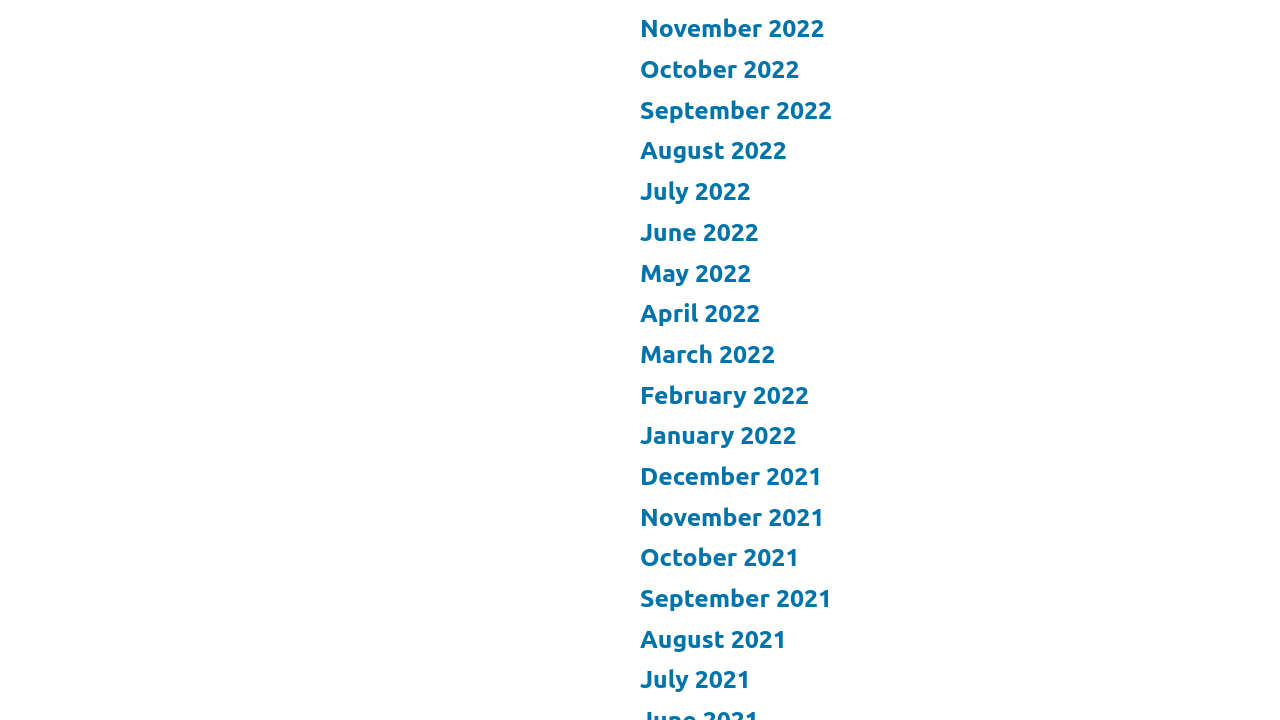Identify the bounding box coordinates for the element you need to click to achieve the following task: "Add to cart". The coordinates must be four float values ranging from 0 to 1, formatted as [left, top, right, bottom].

None